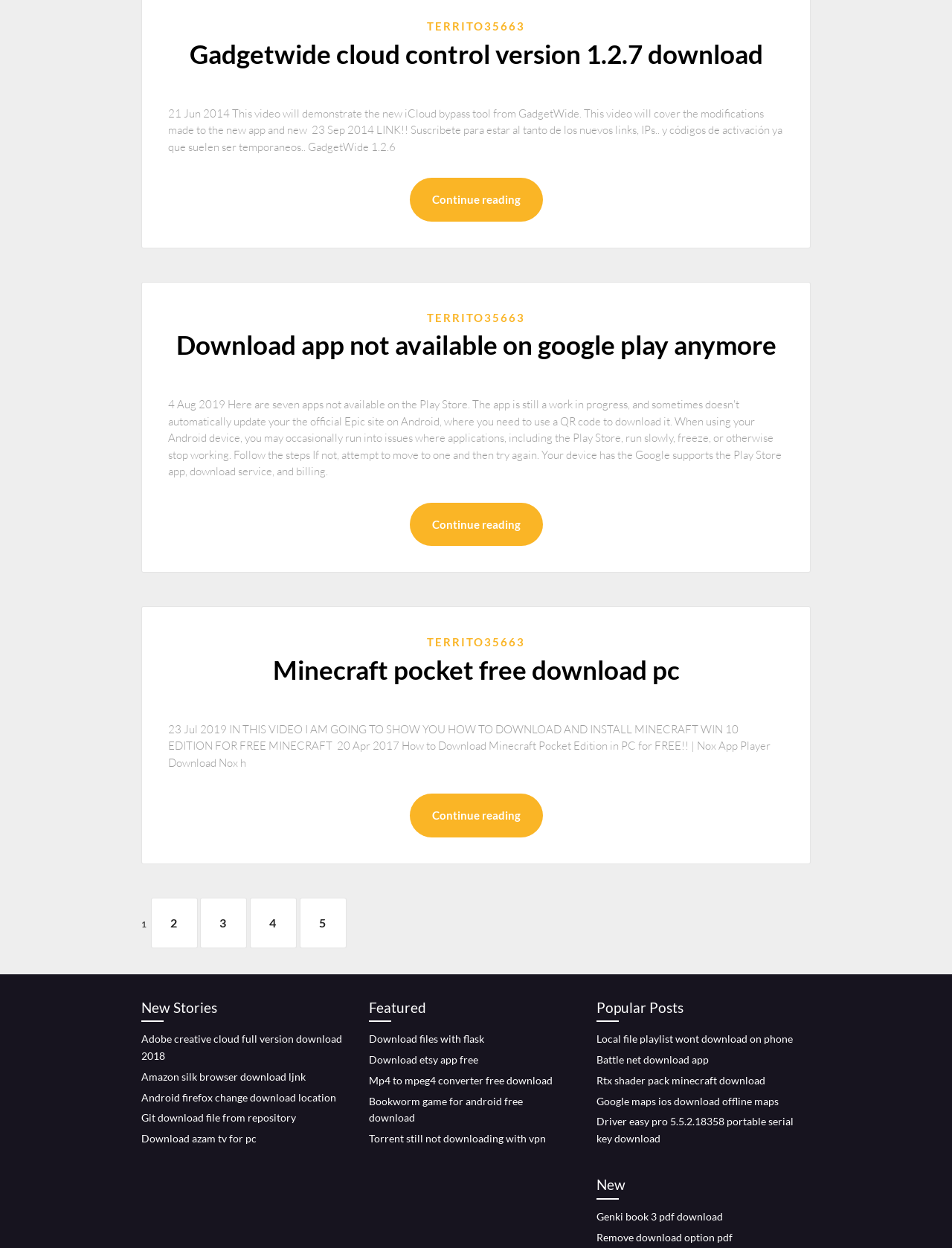Extract the bounding box coordinates for the UI element described by the text: "Download etsy app free". The coordinates should be in the form of [left, top, right, bottom] with values between 0 and 1.

[0.388, 0.844, 0.502, 0.854]